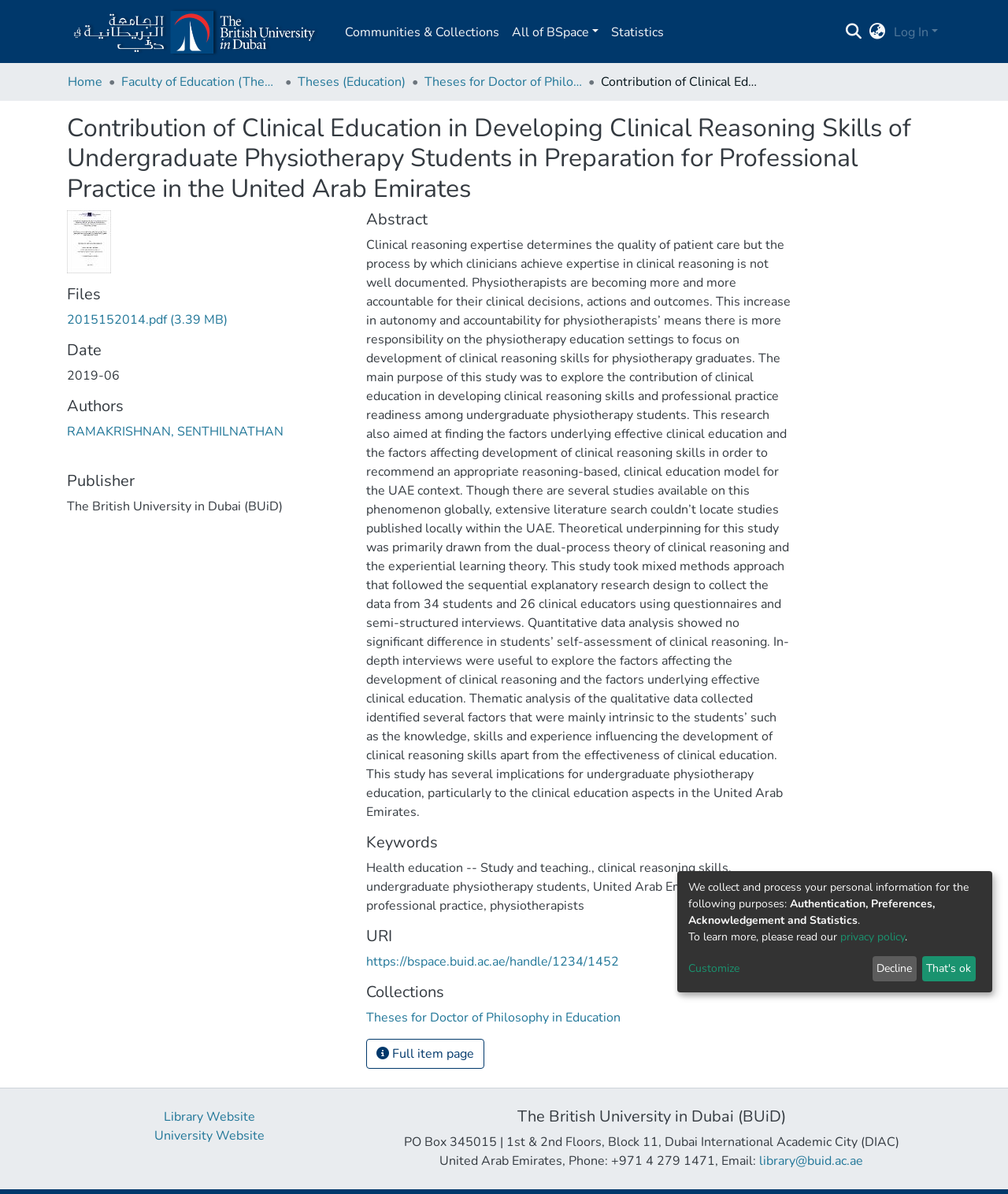Find the bounding box coordinates of the area to click in order to follow the instruction: "Switch the language".

[0.858, 0.019, 0.884, 0.035]